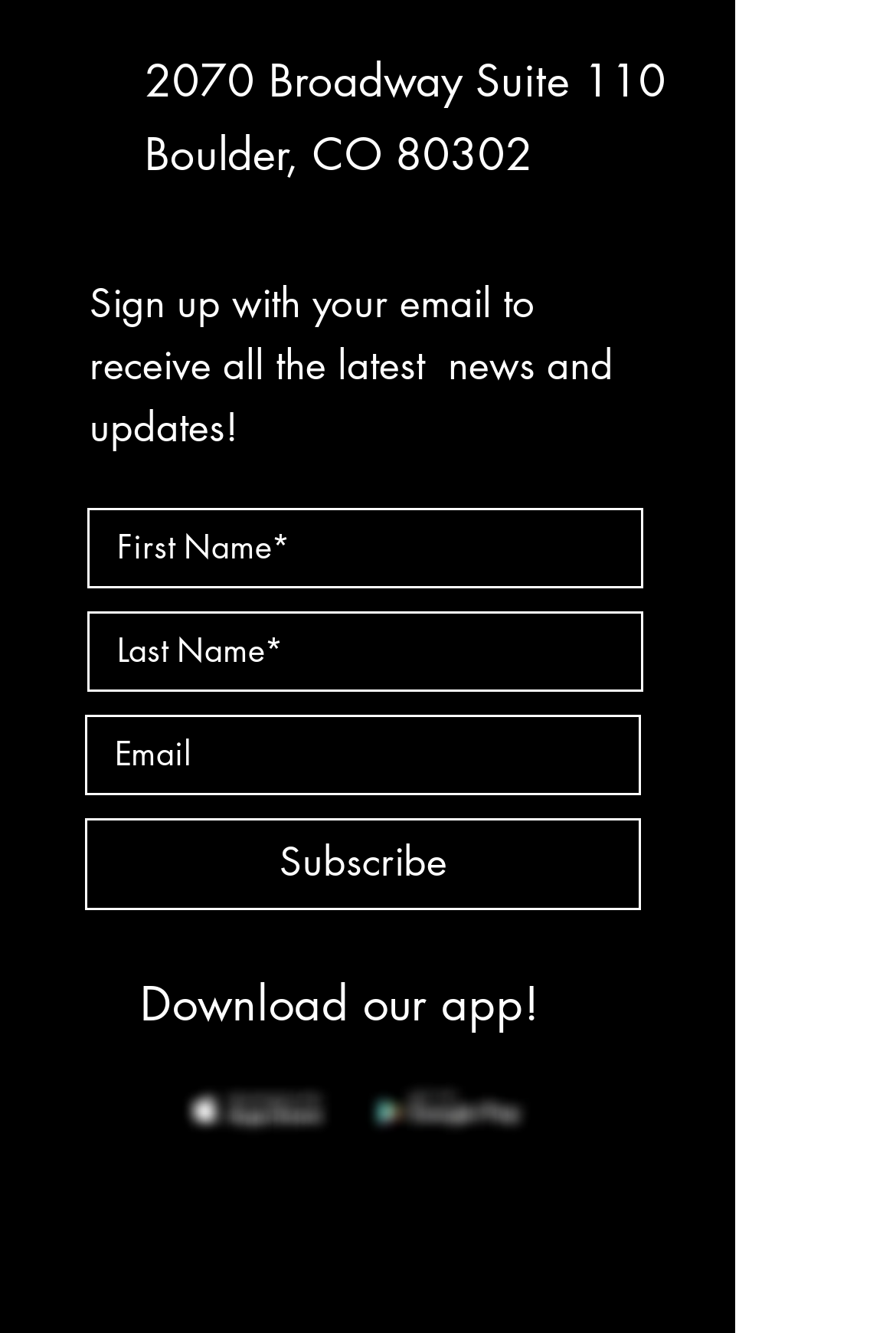Locate the bounding box coordinates of the element I should click to achieve the following instruction: "Visit Facebook page".

[0.205, 0.884, 0.295, 0.944]